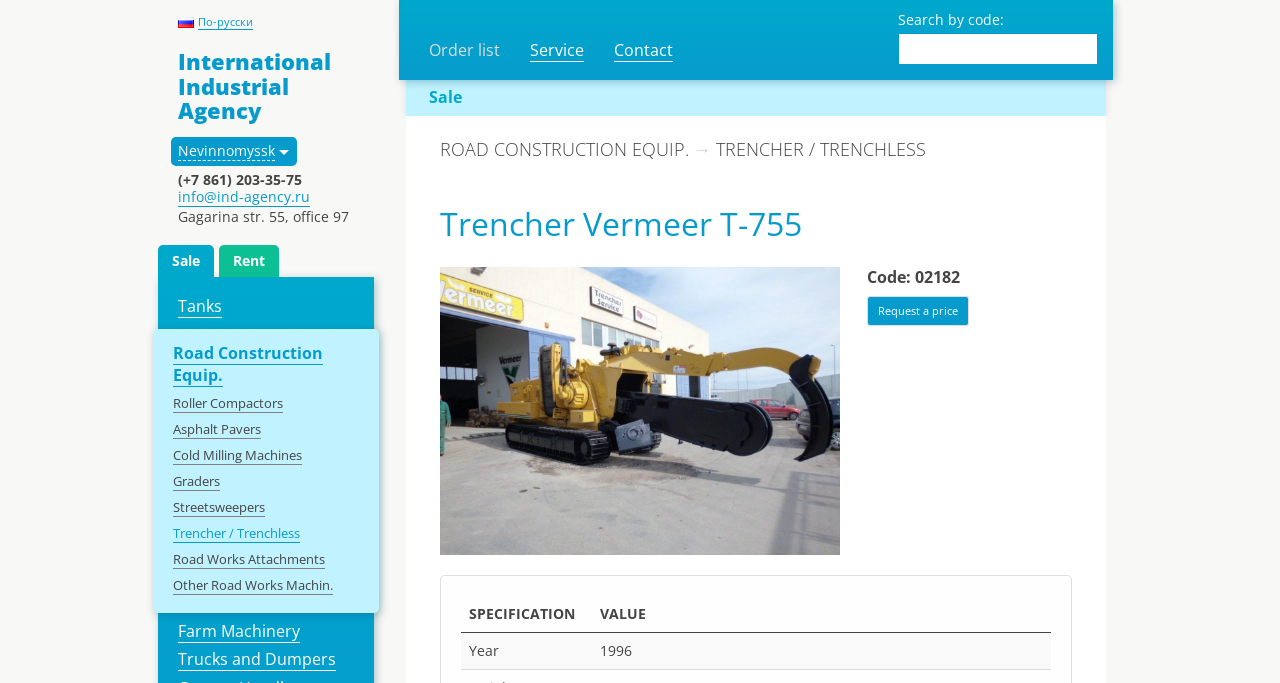Identify the bounding box coordinates of the area that should be clicked in order to complete the given instruction: "View Kajsa Ellegård's profile". The bounding box coordinates should be four float numbers between 0 and 1, i.e., [left, top, right, bottom].

None